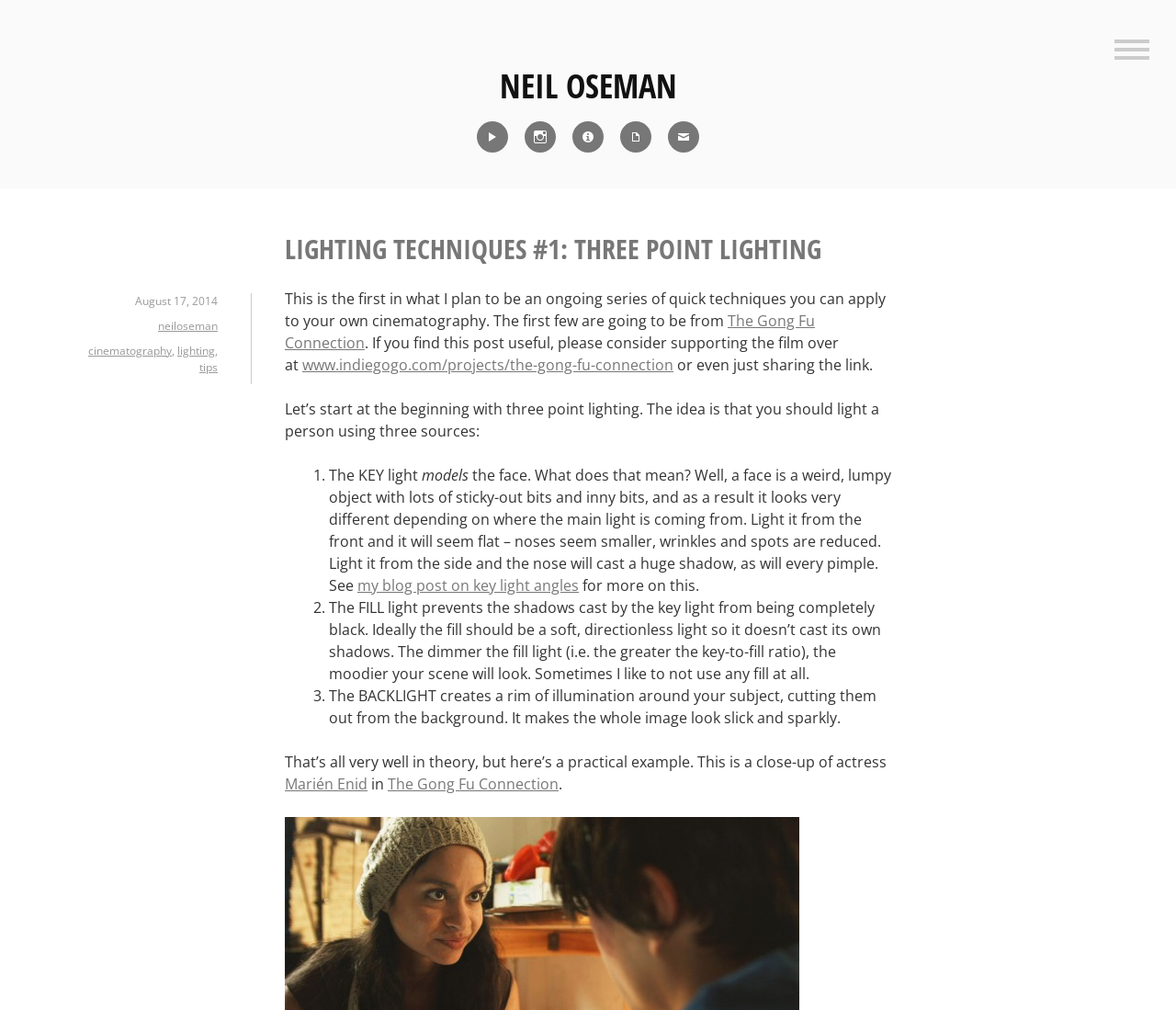Identify the bounding box coordinates for the region to click in order to carry out this instruction: "Enter a LinkedIn username". Provide the coordinates using four float numbers between 0 and 1, formatted as [left, top, right, bottom].

None